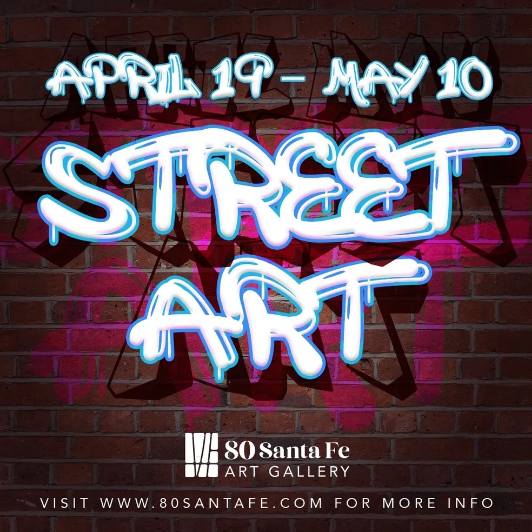Please analyze the image and give a detailed answer to the question:
What is the duration of the street art exhibition?

The duration of the street art exhibition is mentioned in the image, which is from April 19th to May 10th, indicating the start and end dates of the event.